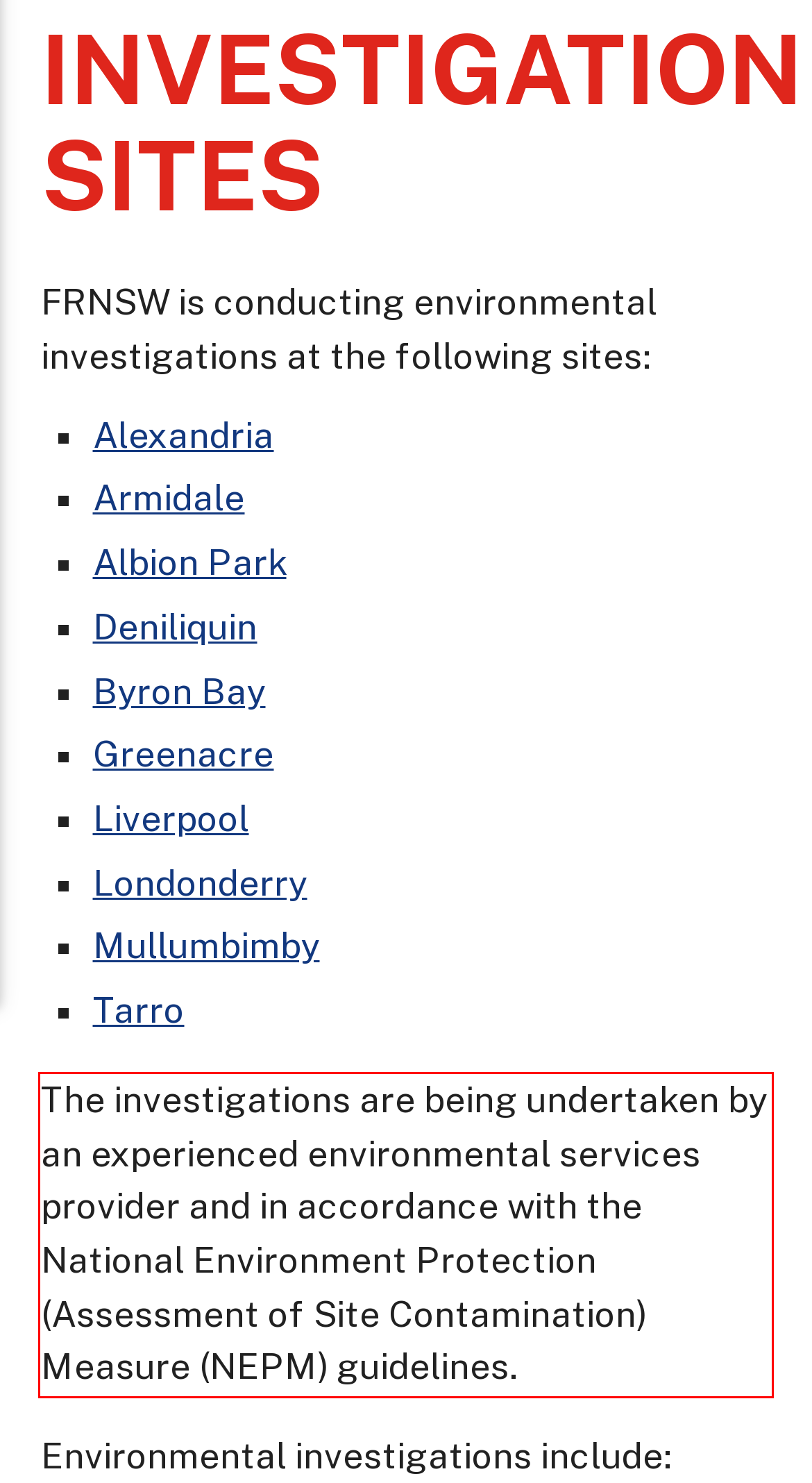Analyze the screenshot of a webpage where a red rectangle is bounding a UI element. Extract and generate the text content within this red bounding box.

The investigations are being undertaken by an experienced environmental services provider and in accordance with the National Environment Protection (Assessment of Site Contamination) Measure (NEPM) guidelines.